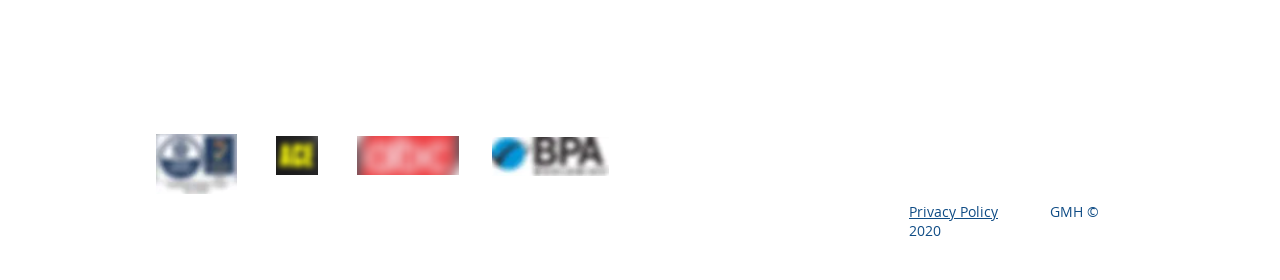What is the position of the Twitter social icon?
Look at the screenshot and respond with one word or a short phrase.

third from left